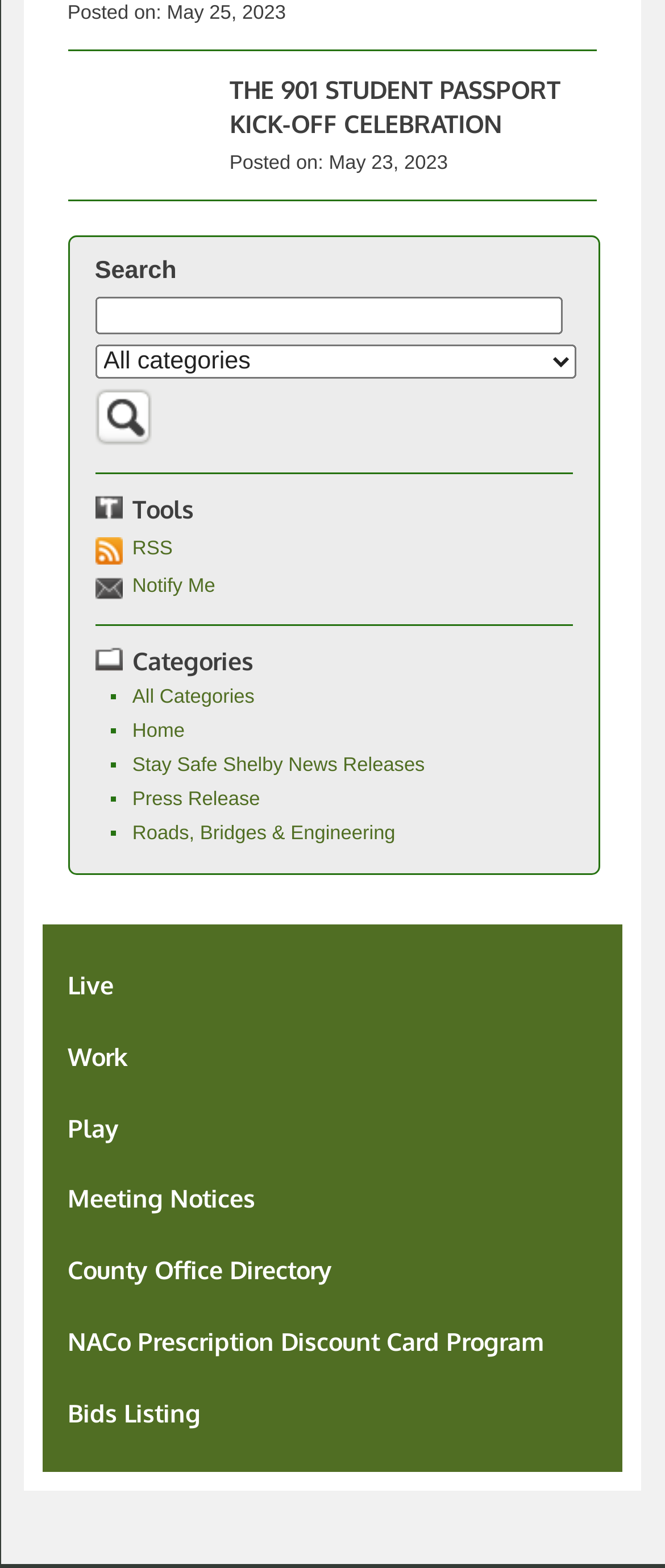Please examine the image and answer the question with a detailed explanation:
How many menu items are in the vertical menu?

I counted the number of menu items in the vertical menu and found 7 items: 'Live', 'Work', 'Play', 'Meeting Notices', 'County Office Directory', 'NACo Prescription Discount Card Program', and 'Bids Listing'.